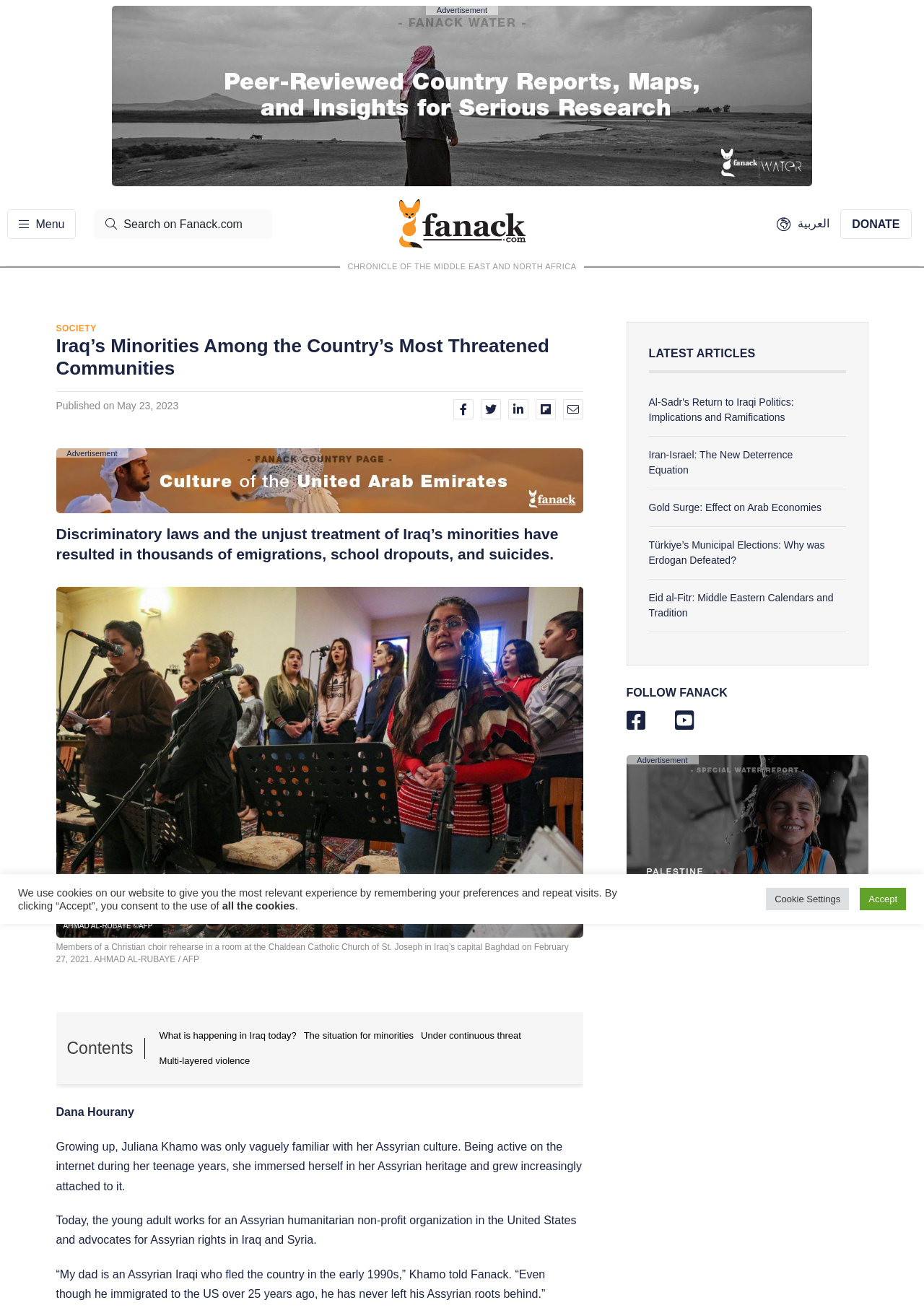What is the topic of the article?
Answer the question with a detailed explanation, including all necessary information.

This answer can be found in the heading of the article, which states 'Iraq’s Minorities Among the Country’s Most Threatened Communities'. The article discusses the struggles faced by Iraq's minority communities.